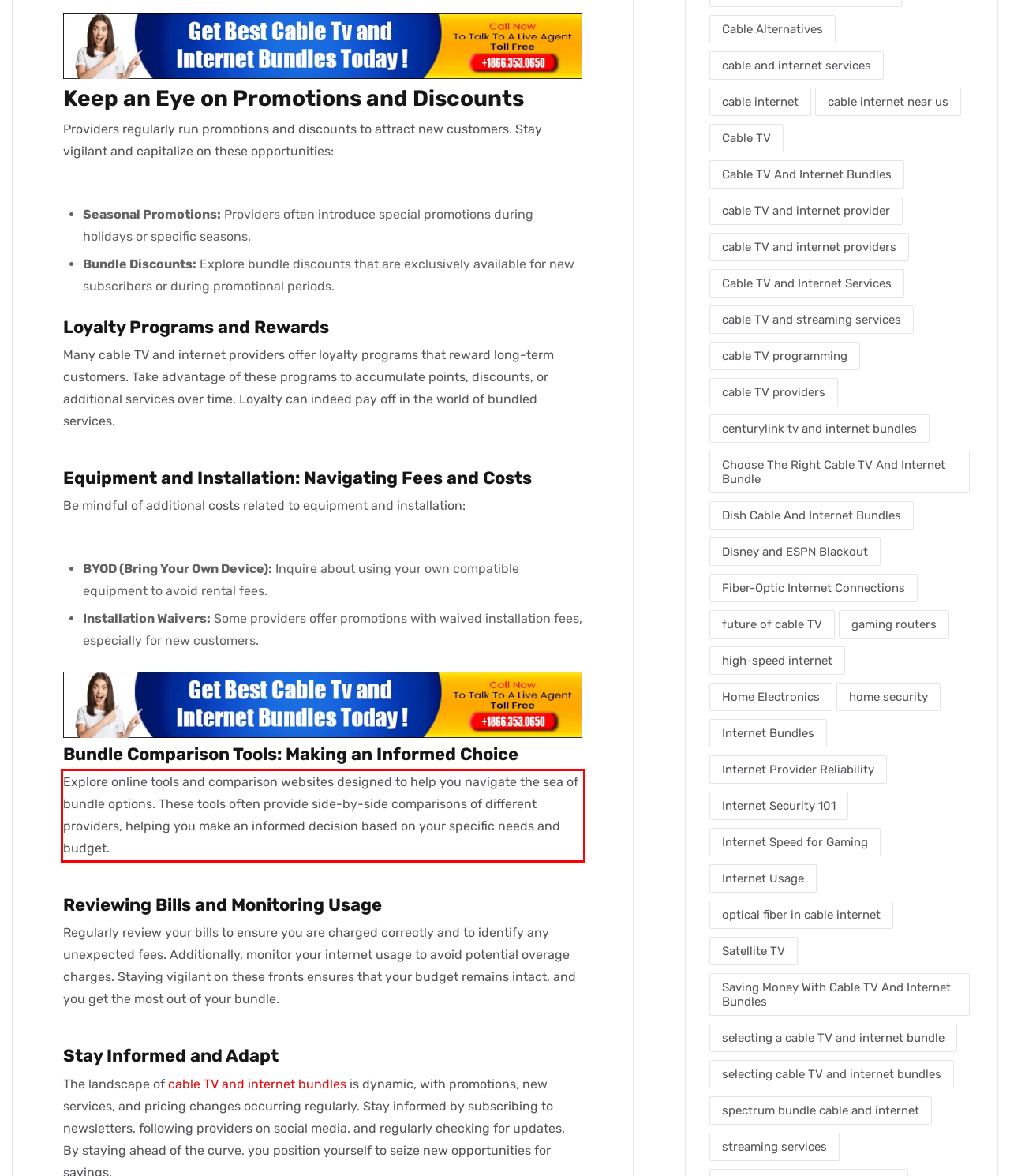Your task is to recognize and extract the text content from the UI element enclosed in the red bounding box on the webpage screenshot.

Explore online tools and comparison websites designed to help you navigate the sea of bundle options. These tools often provide side-by-side comparisons of different providers, helping you make an informed decision based on your specific needs and budget.